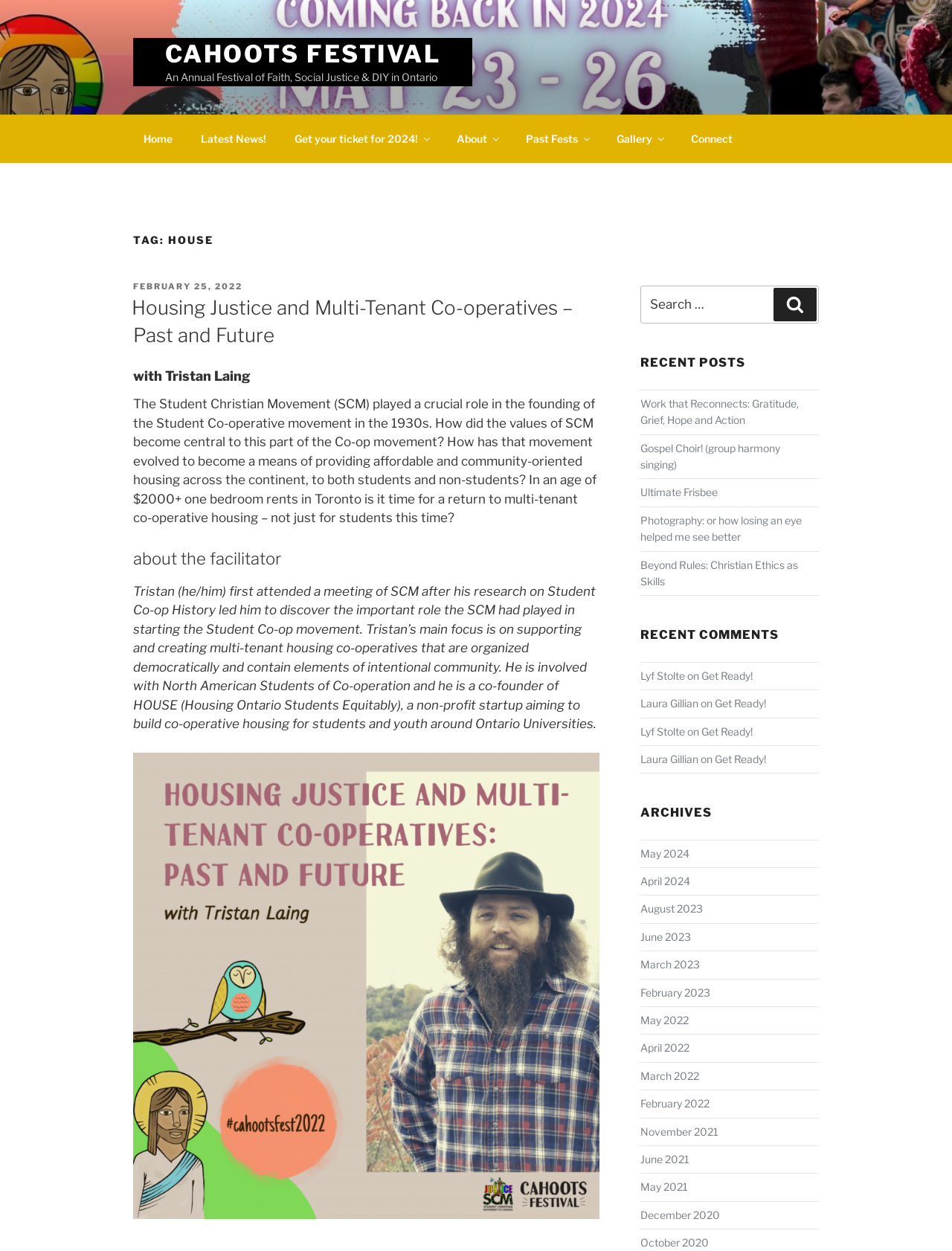Please answer the following question as detailed as possible based on the image: 
What is the topic of the post 'Housing Justice and Multi-Tenant Co-operatives – Past and Future'?

The post 'Housing Justice and Multi-Tenant Co-operatives – Past and Future' is located in the main content section of the webpage, and its topic is related to housing justice and multi-tenant co-operatives.